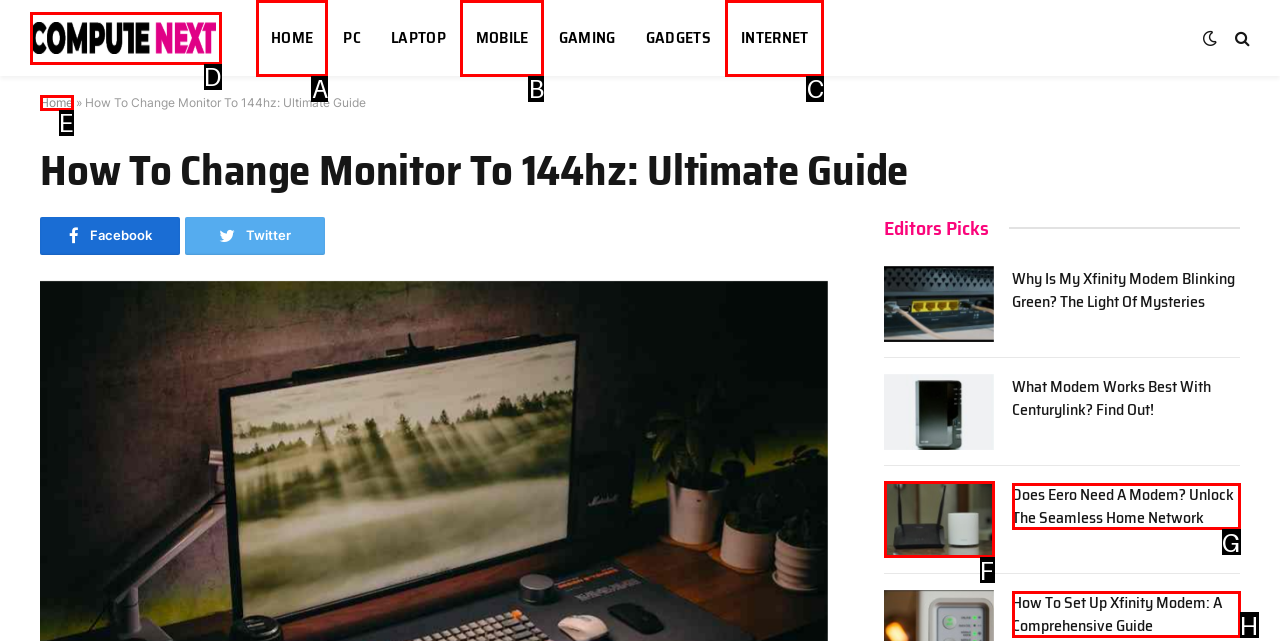Indicate which UI element needs to be clicked to fulfill the task: Click on the 'HOME' link
Answer with the letter of the chosen option from the available choices directly.

A